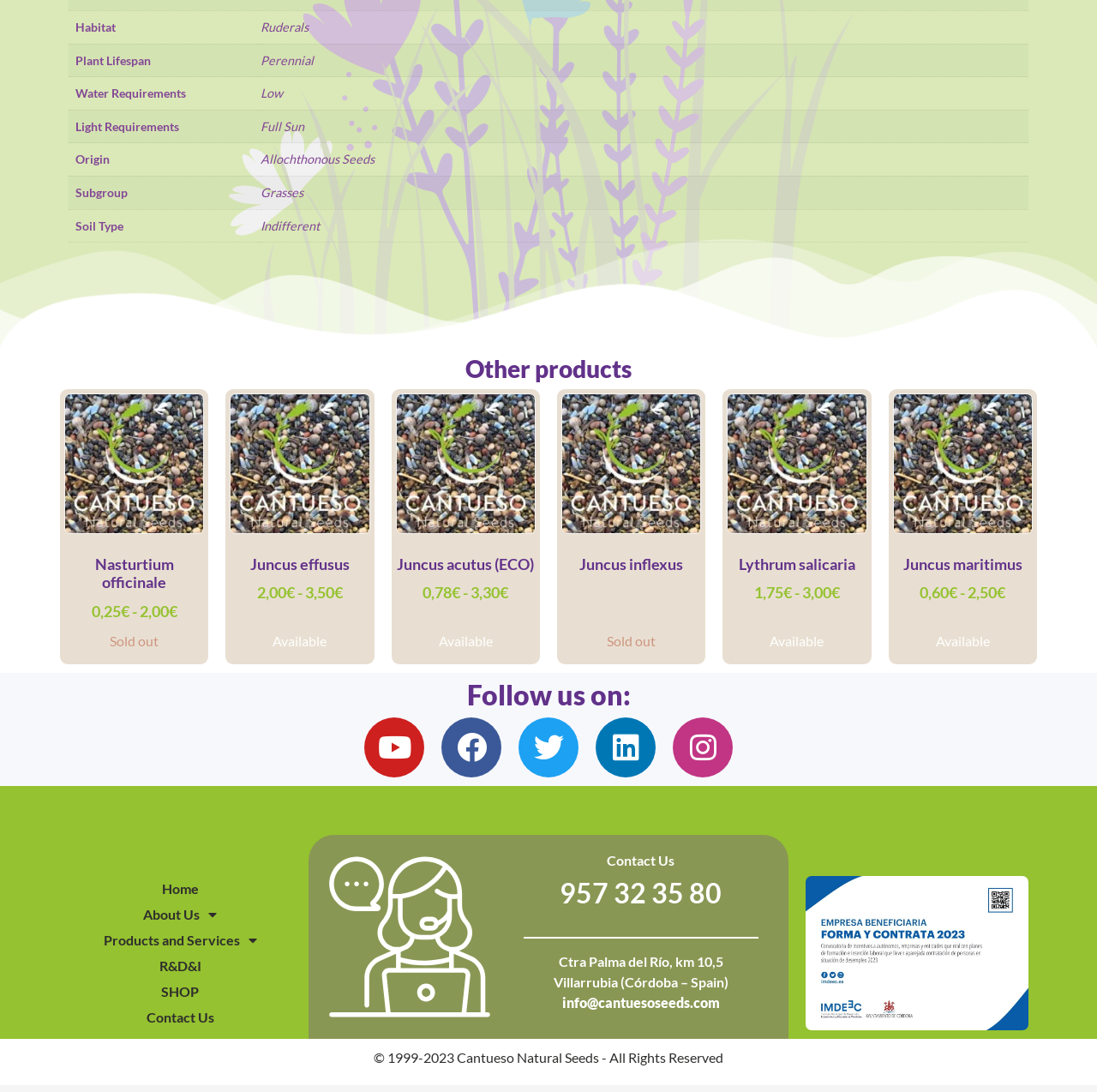Locate the bounding box coordinates of the clickable area to execute the instruction: "Click on the 'Nasturtium officinale' product". Provide the coordinates as four float numbers between 0 and 1, represented as [left, top, right, bottom].

[0.059, 0.501, 0.186, 0.549]